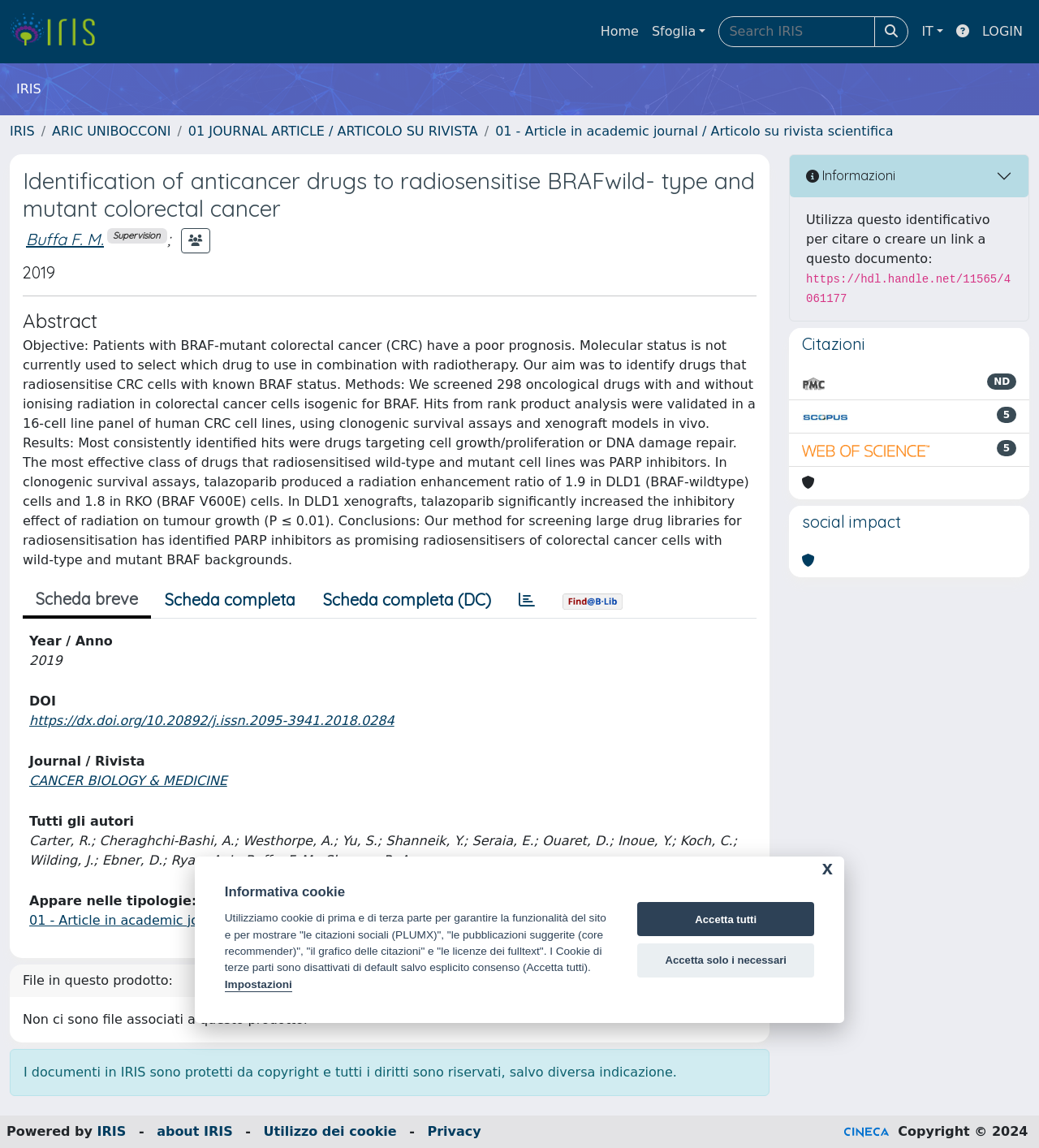Please provide the bounding box coordinates in the format (top-left x, top-left y, bottom-right x, bottom-right y). Remember, all values are floating point numbers between 0 and 1. What is the bounding box coordinate of the region described as: CANCER BIOLOGY & MEDICINE

[0.028, 0.673, 0.222, 0.687]